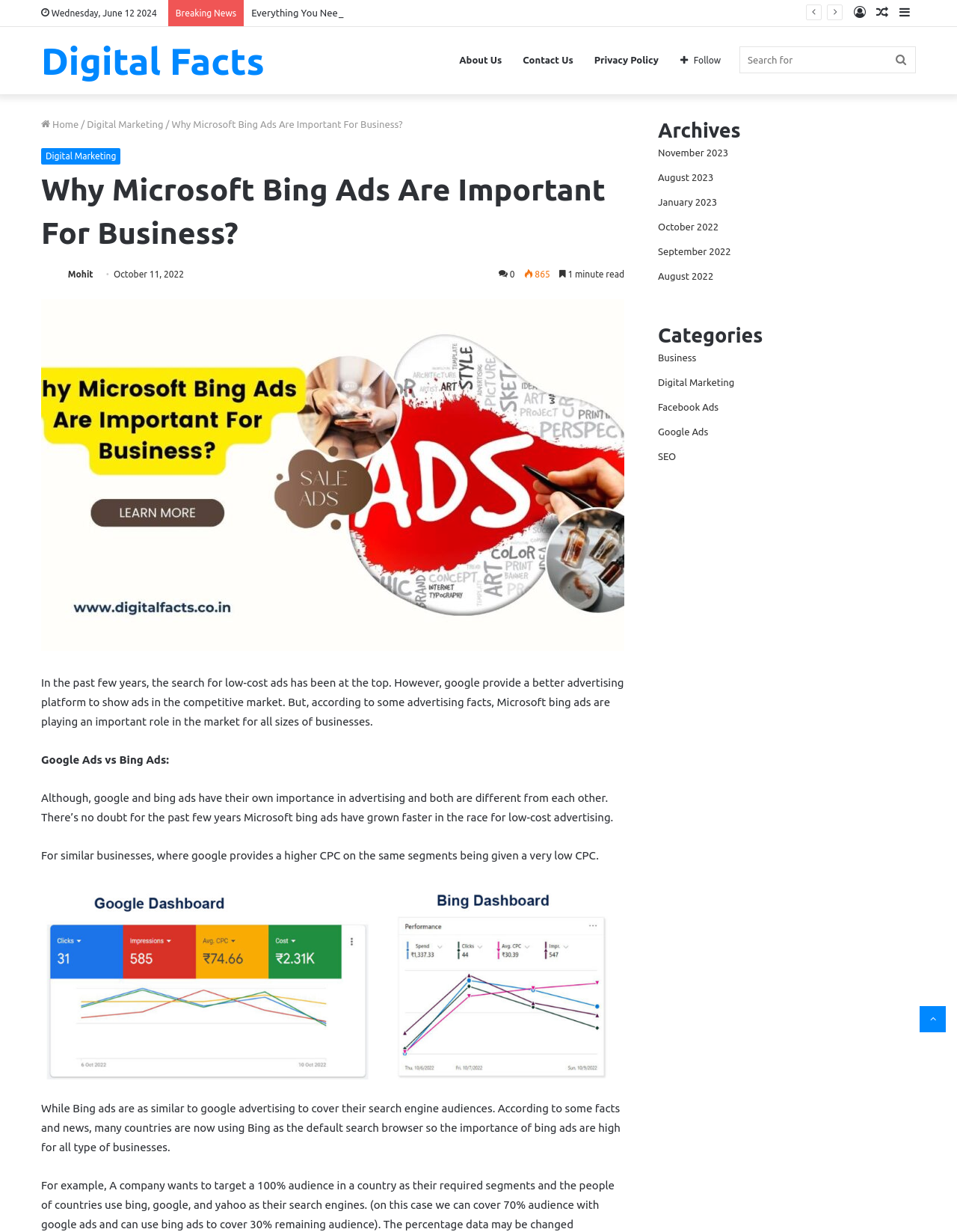Please find the bounding box coordinates for the clickable element needed to perform this instruction: "Back to top".

[0.961, 0.817, 0.988, 0.838]